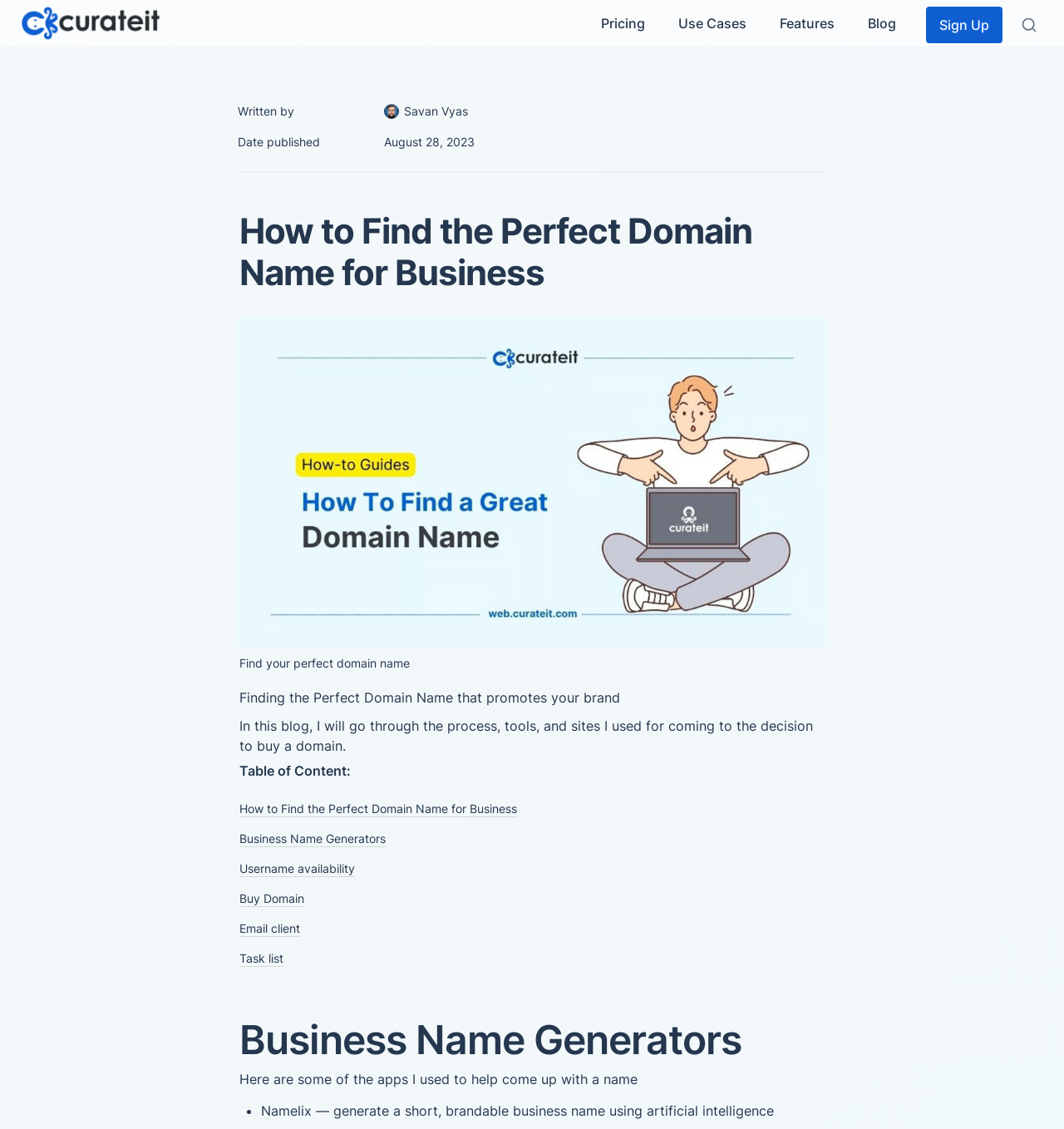What is the date of publication?
We need a detailed and meticulous answer to the question.

The date of publication can be found in the section 'Date published' which is located below the logo and navigation links. The text 'August 28, 2023' is written next to the 'Date published' label.